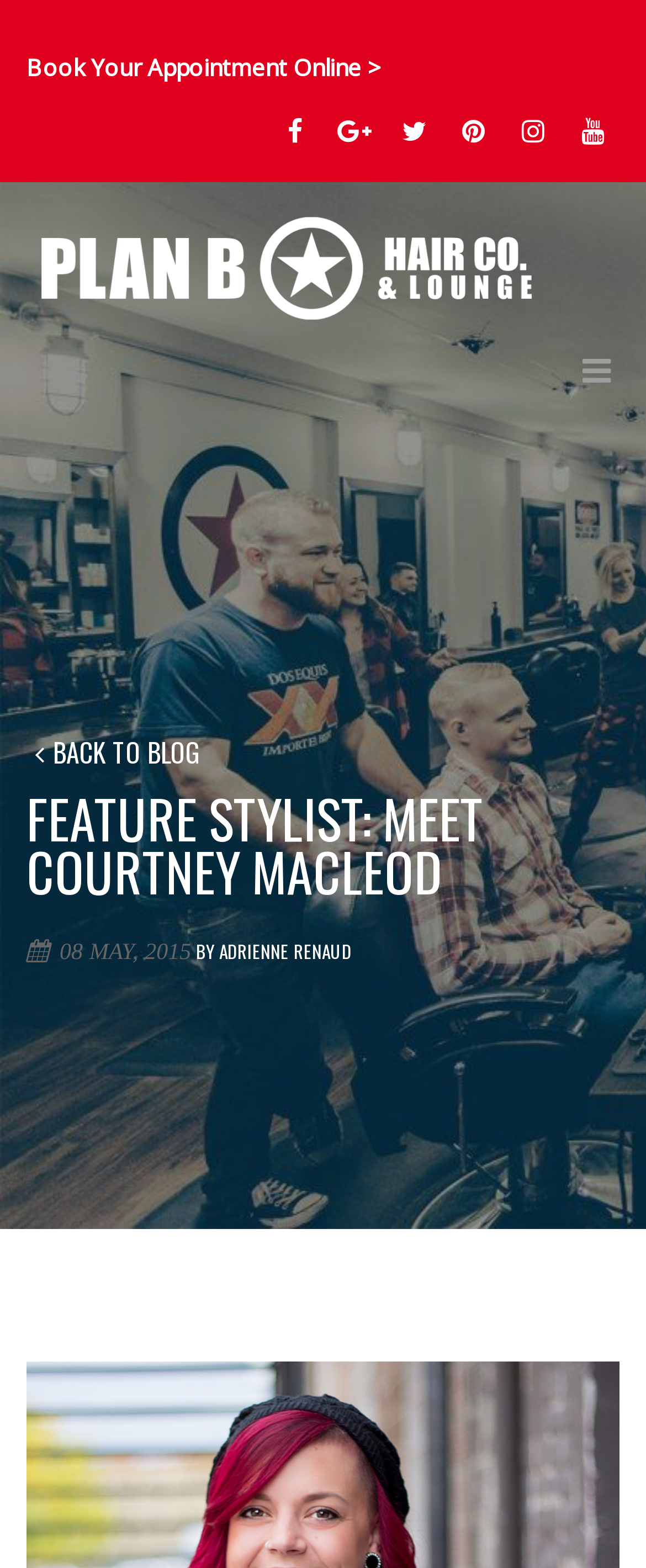Given the element description: "Adrienne Renaud", predict the bounding box coordinates of the UI element it refers to, using four float numbers between 0 and 1, i.e., [left, top, right, bottom].

[0.34, 0.598, 0.545, 0.615]